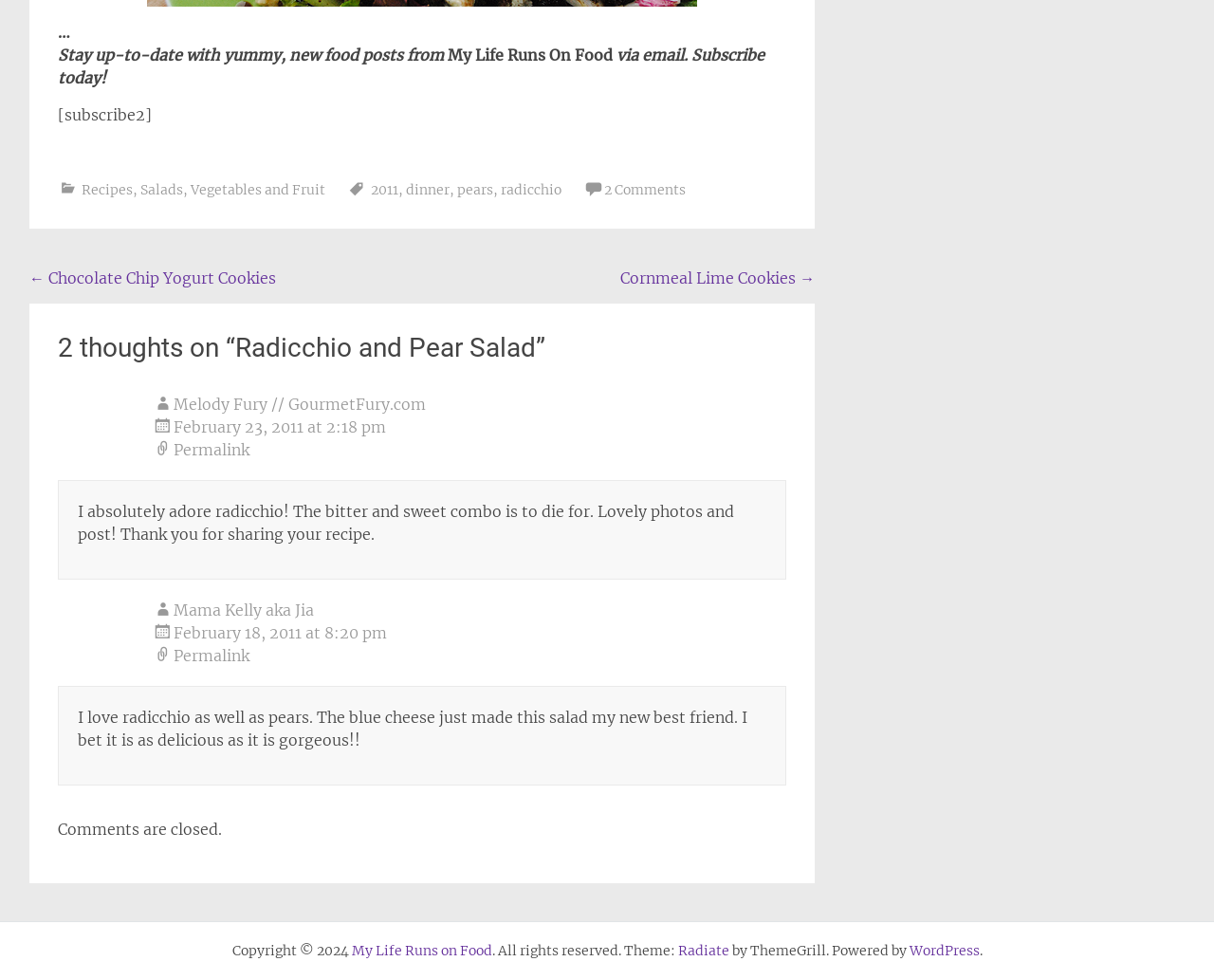Please identify the bounding box coordinates of the area that needs to be clicked to follow this instruction: "Subscribe to the newsletter".

[0.048, 0.107, 0.125, 0.127]